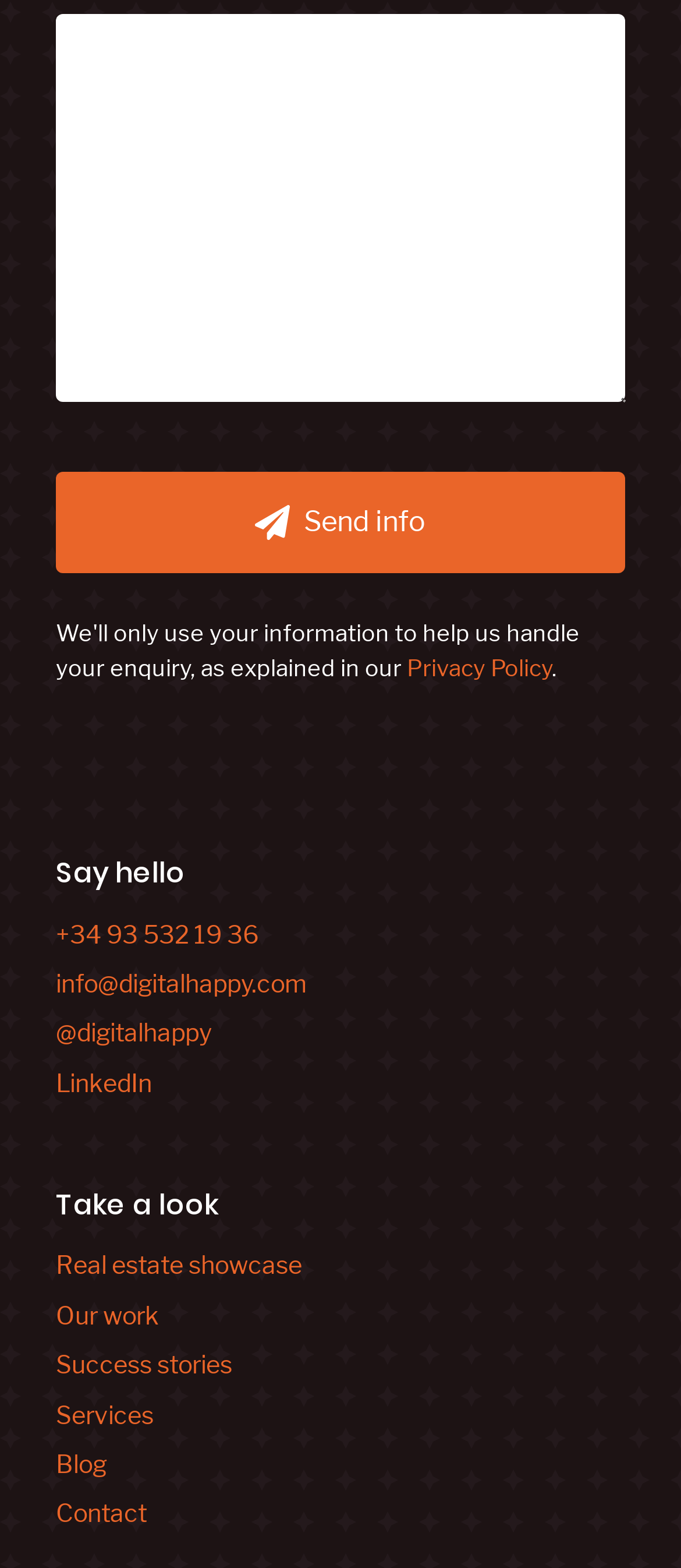Identify the bounding box coordinates of the specific part of the webpage to click to complete this instruction: "Send project information".

[0.082, 0.301, 0.918, 0.365]